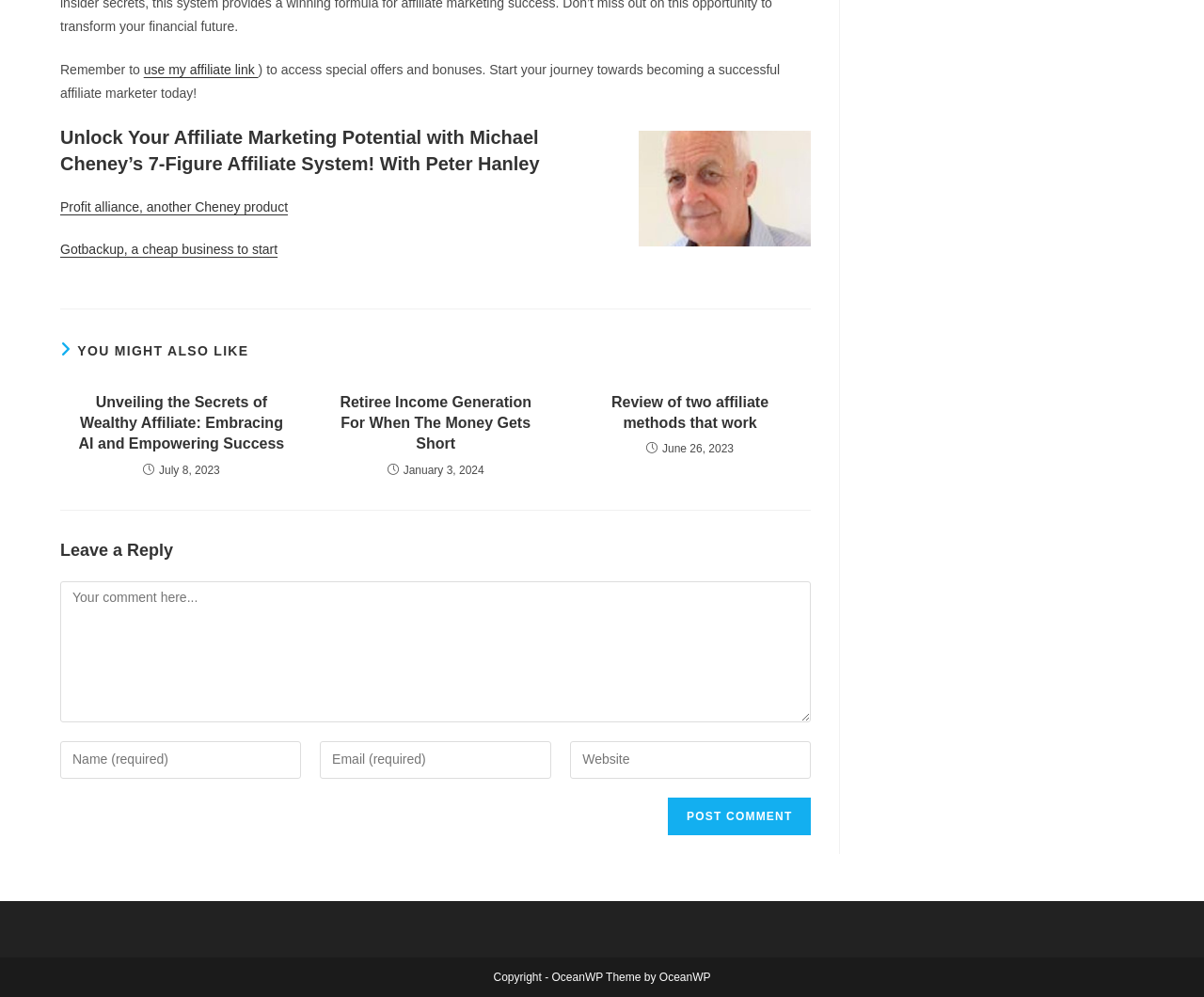Determine the bounding box coordinates for the HTML element described here: "use my affiliate link".

[0.119, 0.062, 0.215, 0.077]